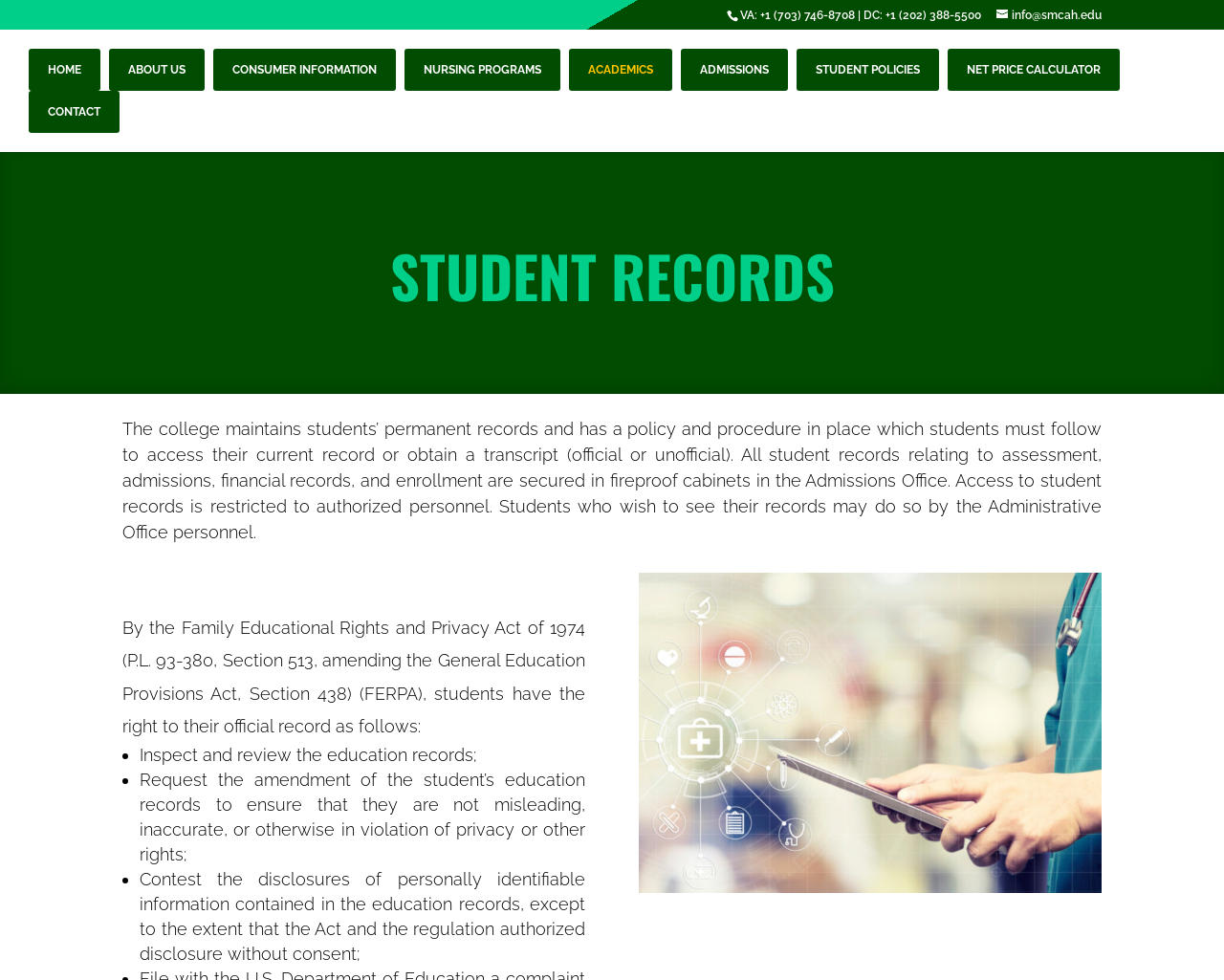Please specify the bounding box coordinates of the clickable region necessary for completing the following instruction: "View the Ladies Day at The Races article". The coordinates must consist of four float numbers between 0 and 1, i.e., [left, top, right, bottom].

None